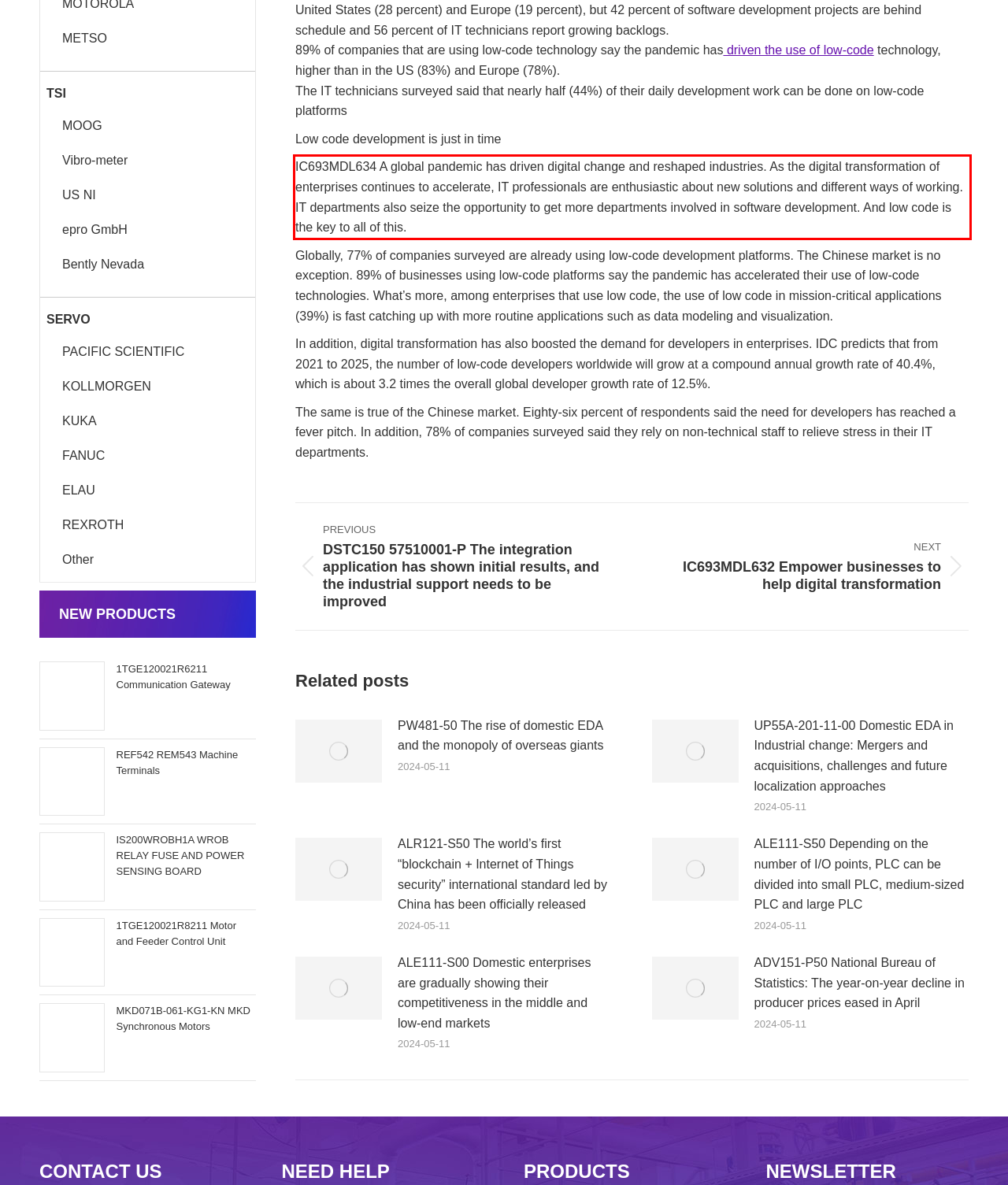Look at the webpage screenshot and recognize the text inside the red bounding box.

IC693MDL634 A global pandemic has driven digital change and reshaped industries. As the digital transformation of enterprises continues to accelerate, IT professionals are enthusiastic about new solutions and different ways of working. IT departments also seize the opportunity to get more departments involved in software development. And low code is the key to all of this.